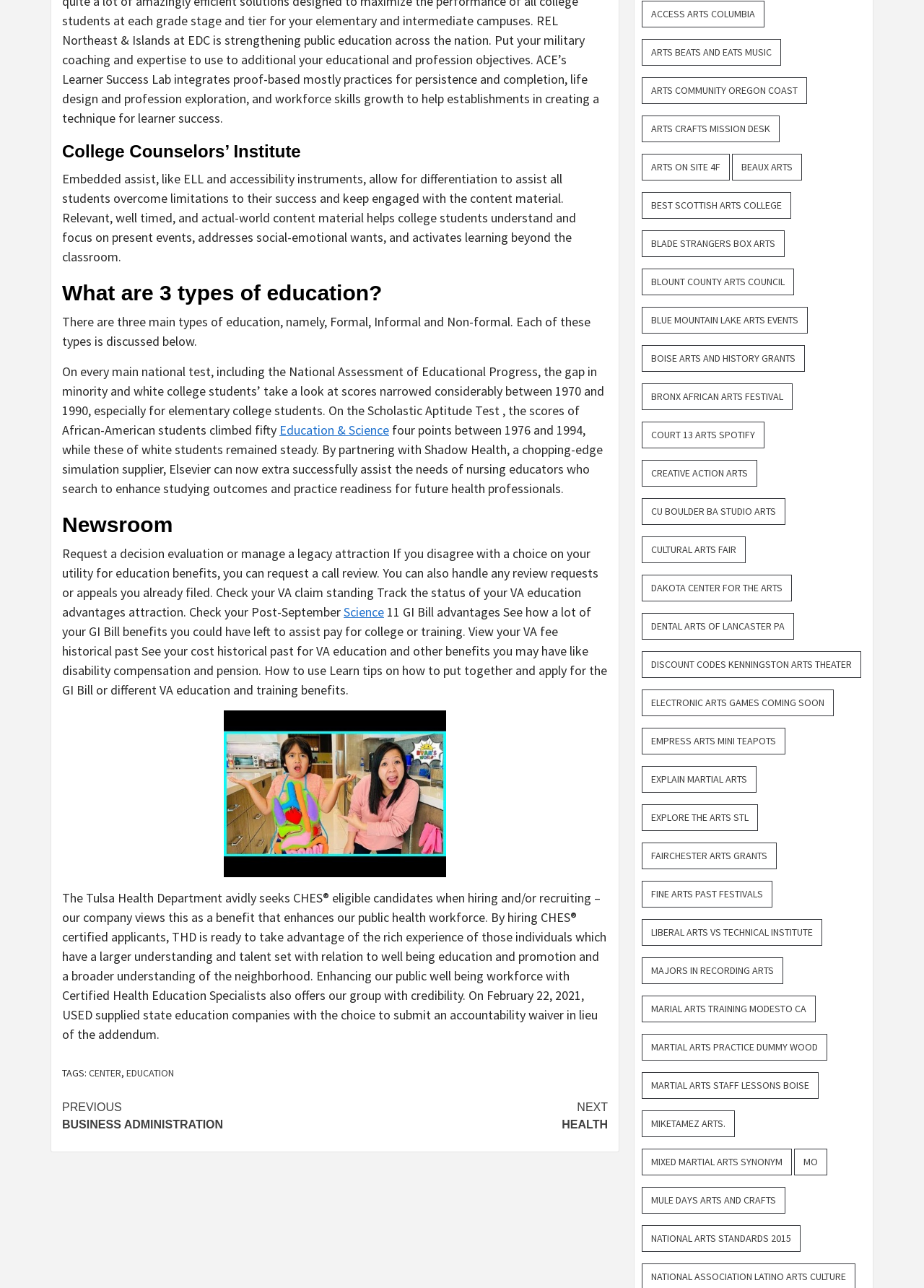Pinpoint the bounding box coordinates of the element that must be clicked to accomplish the following instruction: "Click 'Science'". The coordinates should be in the format of four float numbers between 0 and 1, i.e., [left, top, right, bottom].

[0.372, 0.469, 0.416, 0.481]